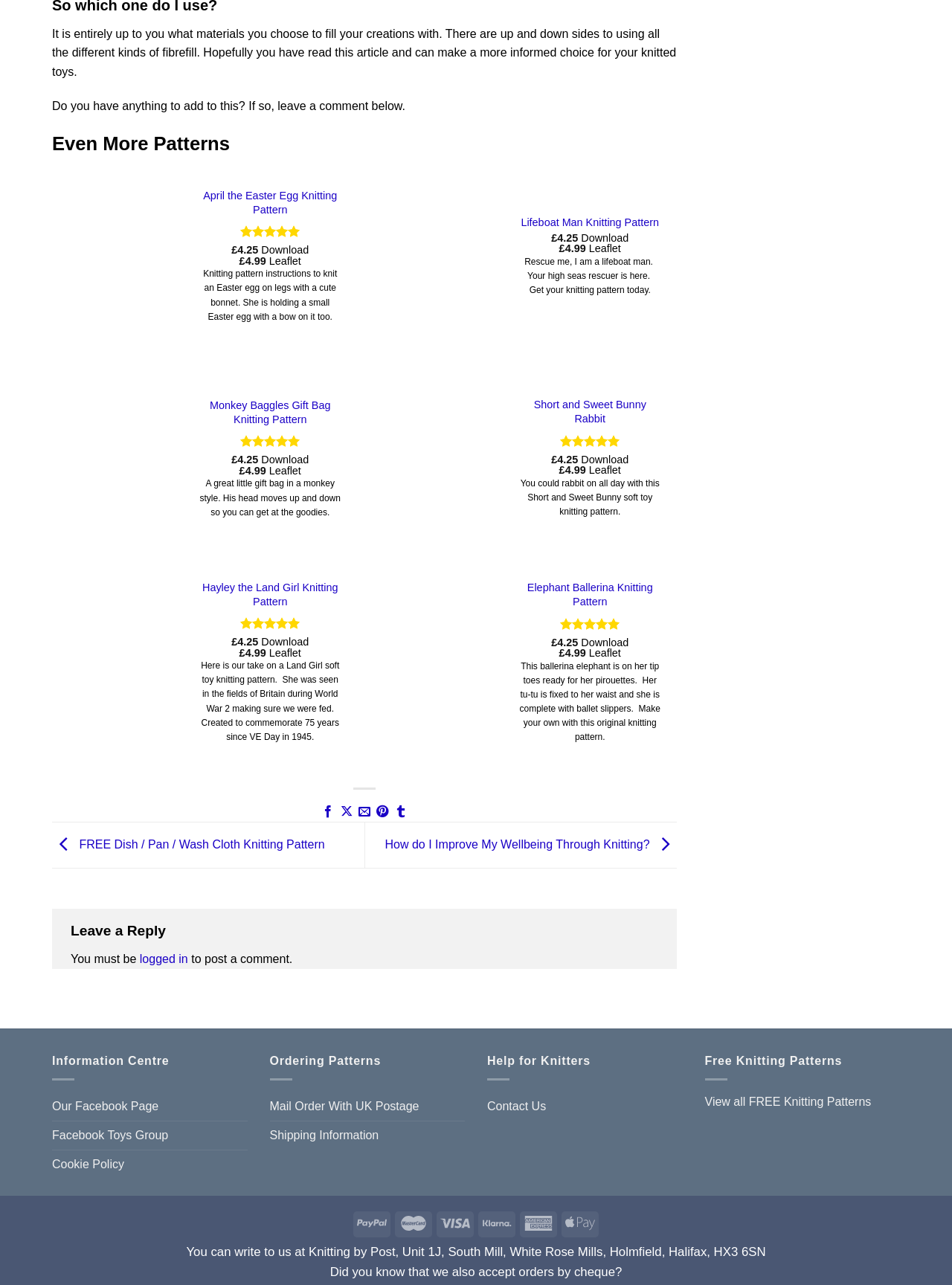Can you determine the bounding box coordinates of the area that needs to be clicked to fulfill the following instruction: "Get the Monkey Baggles Gift Bag Knitting Pattern"?

[0.055, 0.287, 0.192, 0.433]